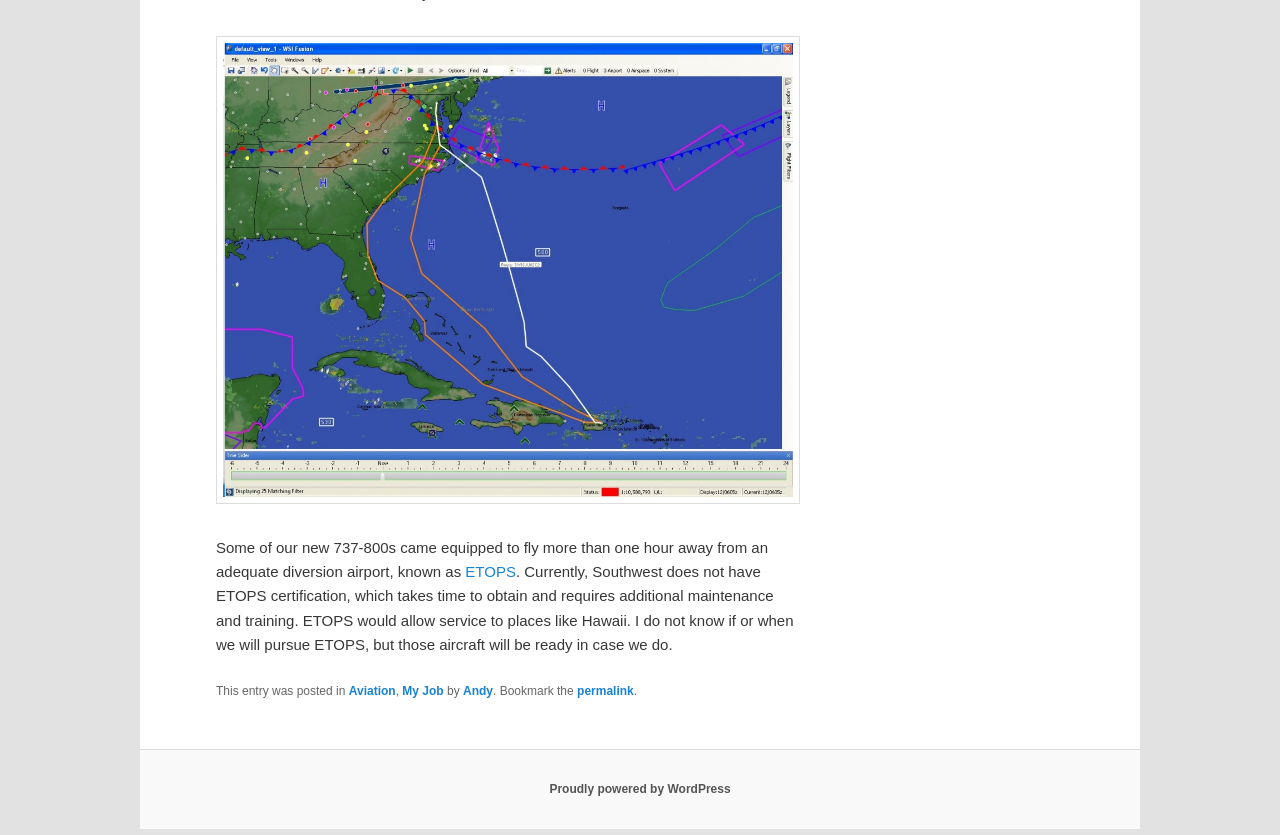What is the name of the author of the blog post?
Provide a detailed and extensive answer to the question.

The name of the author can be found in the footer section, where it says 'This entry was posted in Aviation, My Job by Andy'. This clearly indicates that the author's name is Andy.